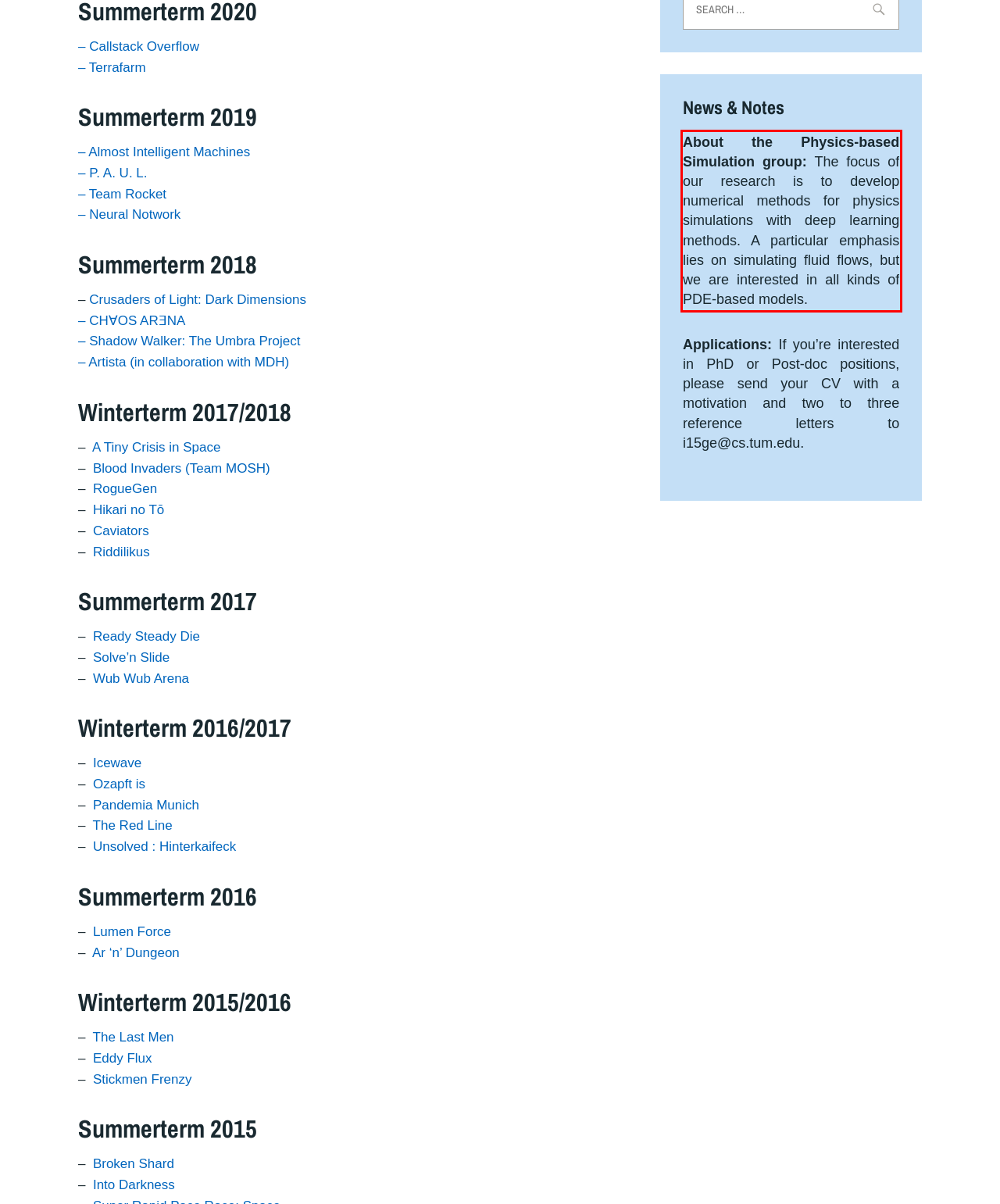Using the provided webpage screenshot, identify and read the text within the red rectangle bounding box.

About the Physics-based Simulation group: The focus of our research is to develop numerical methods for physics simulations with deep learning methods. A particular emphasis lies on simulating fluid flows, but we are interested in all kinds of PDE-based models.